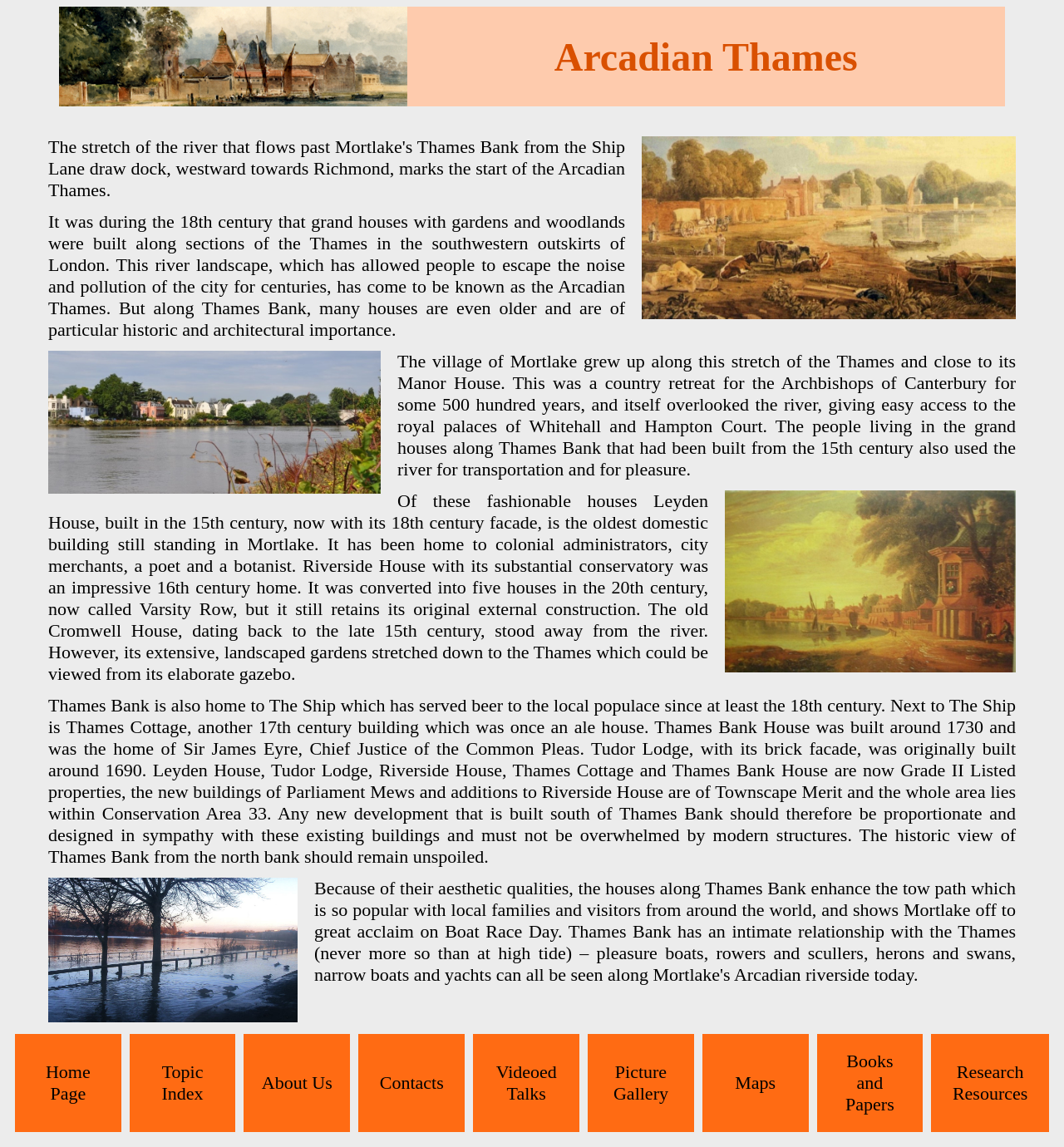Use a single word or phrase to respond to the question:
How many houses are mentioned as being Grade II Listed properties?

Five